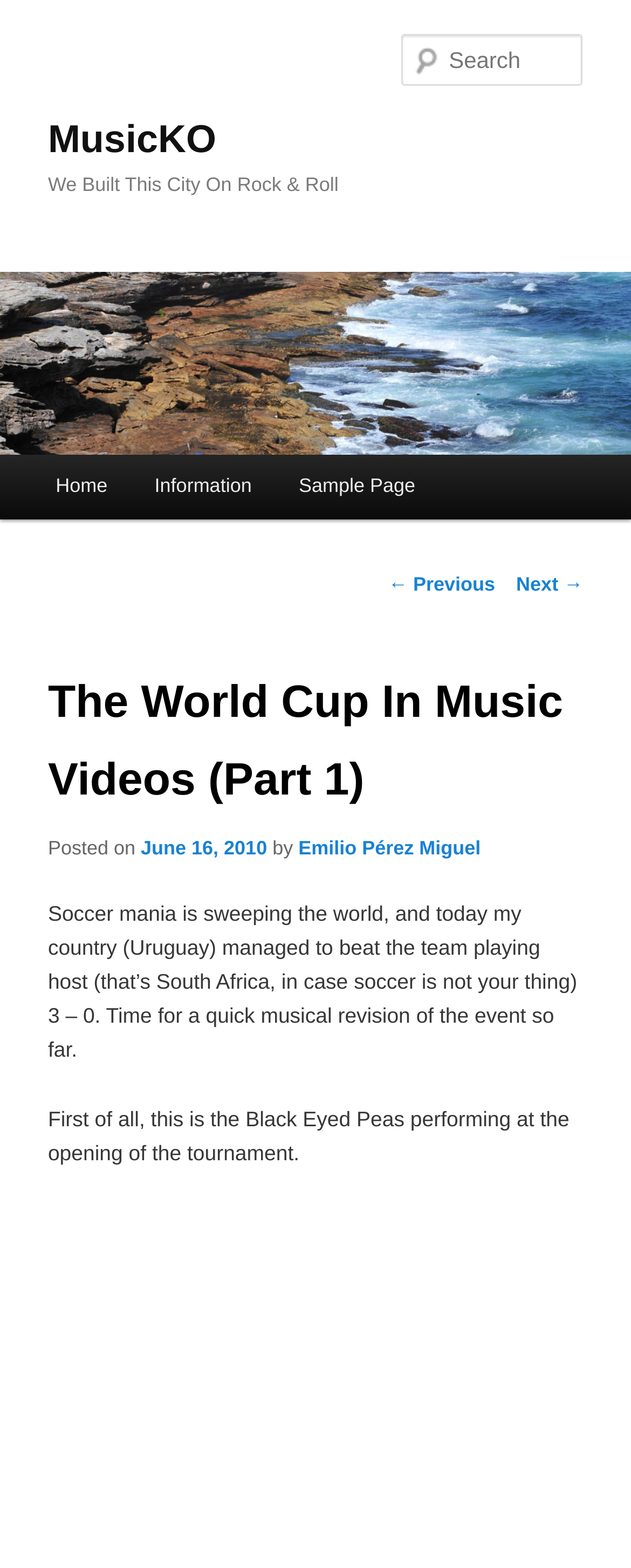Please specify the coordinates of the bounding box for the element that should be clicked to carry out this instruction: "Contact Utrecht University". The coordinates must be four float numbers between 0 and 1, formatted as [left, top, right, bottom].

None